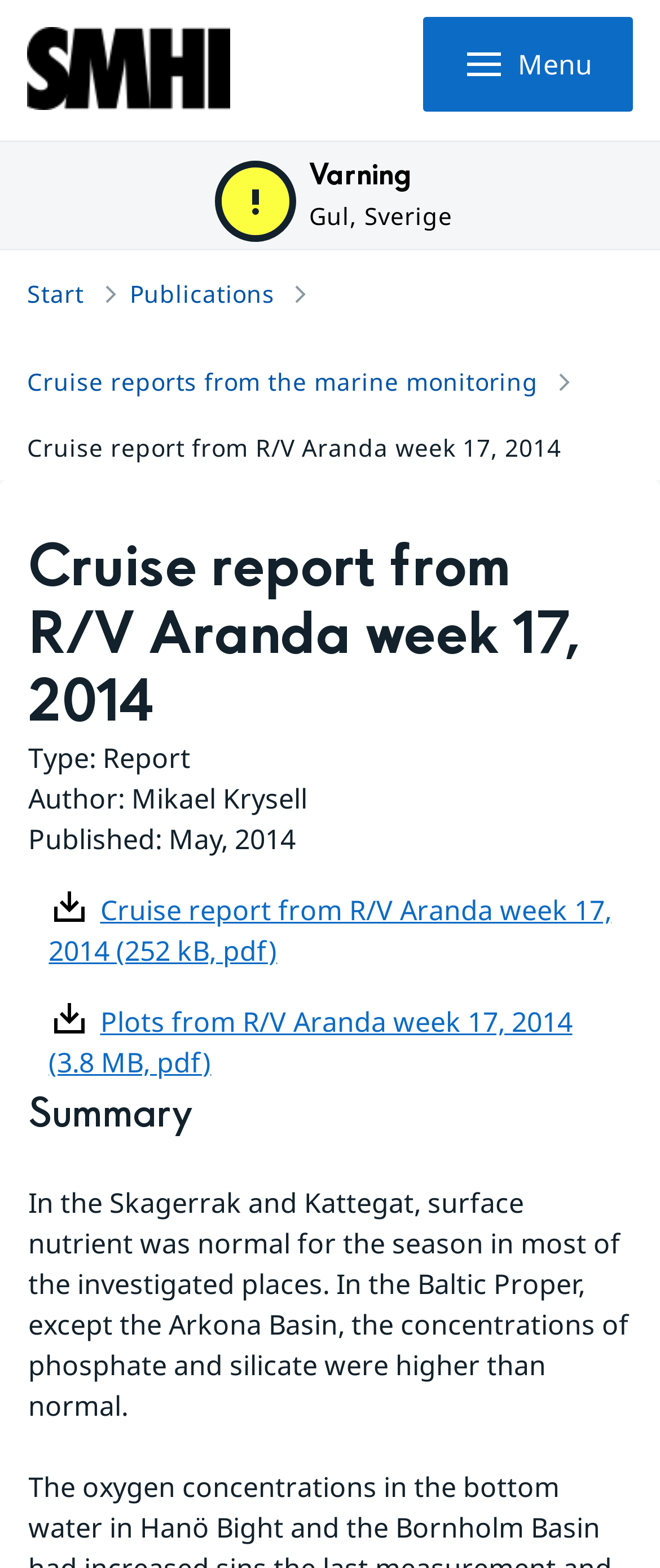Locate the bounding box coordinates of the clickable part needed for the task: "Go to the start page".

[0.041, 0.159, 0.127, 0.215]